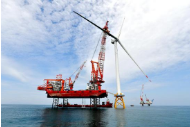Where is the wind turbine situated?
Using the image, provide a concise answer in one word or a short phrase.

In the ocean